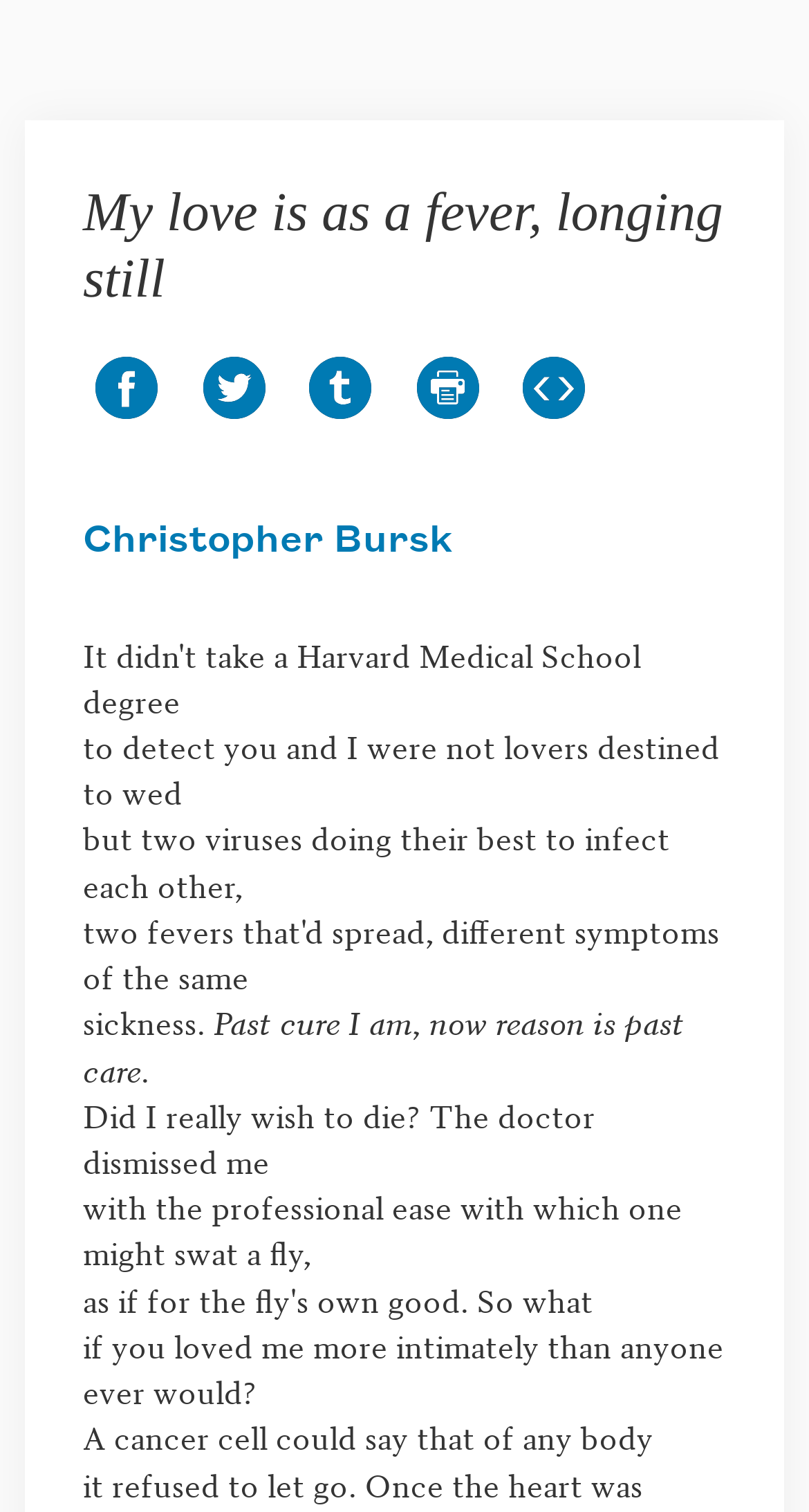What is the name of the poet?
Please elaborate on the answer to the question with detailed information.

I found the answer by looking at the link 'Christopher Bursk' inside the article element, which suggests that Christopher Bursk is the poet who wrote the poem 'My love is as a fever, longing still'.